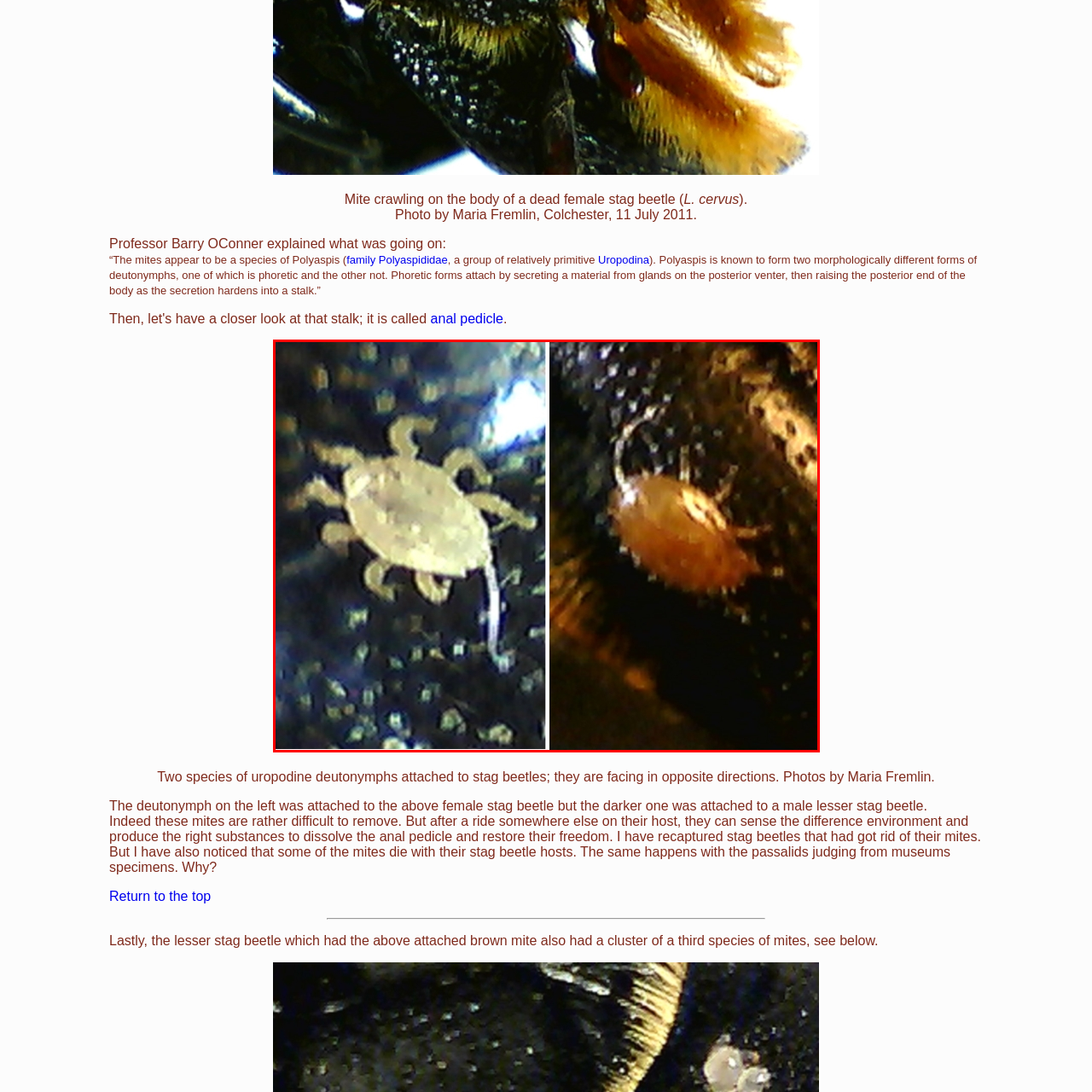Examine the contents within the red bounding box and respond with a single word or phrase: What is the purpose of the substances produced by the mites?

To detach and reclaim freedom